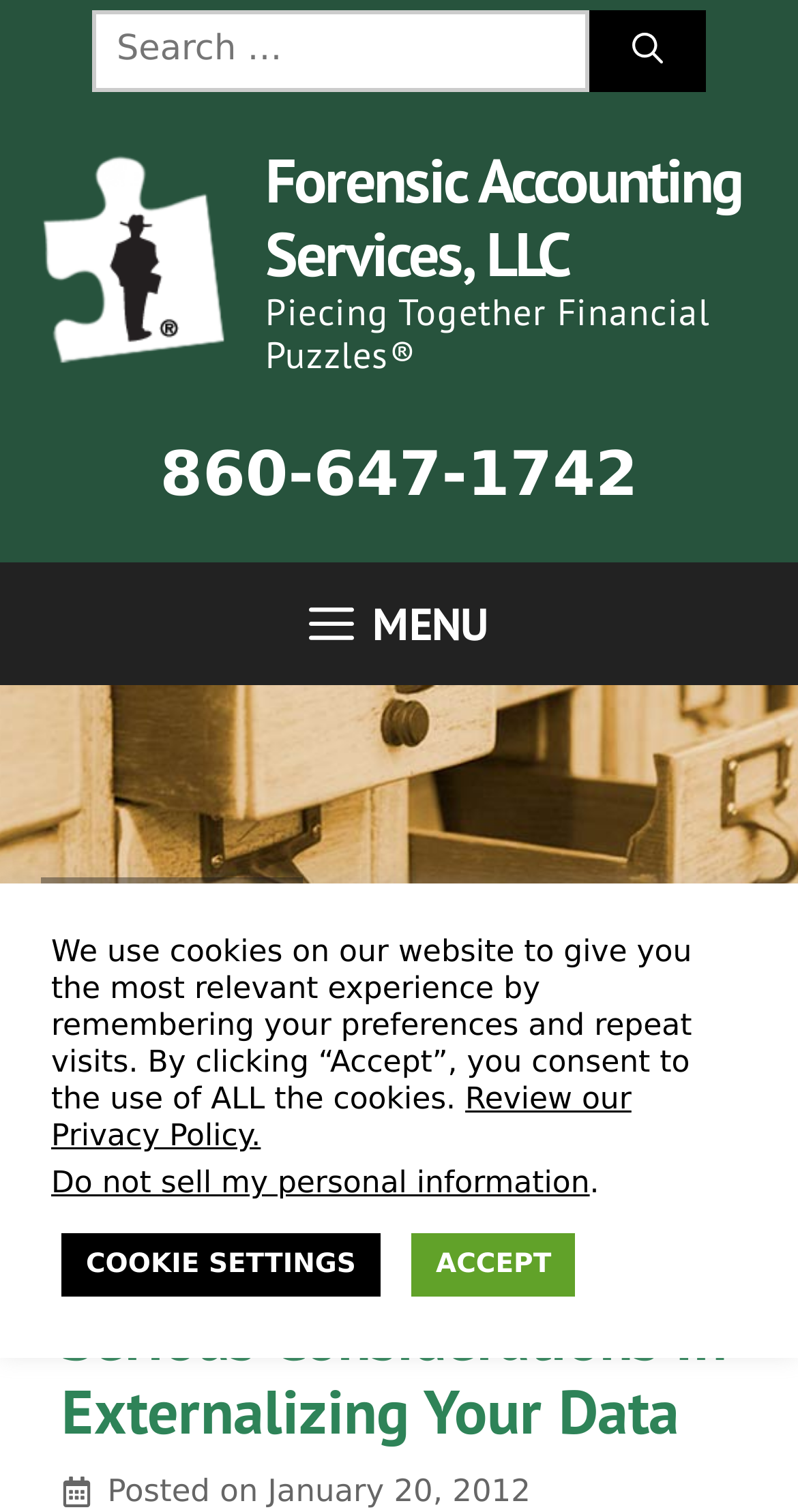Determine the bounding box coordinates of the clickable element to complete this instruction: "Read the Cloud Computing article". Provide the coordinates in the format of four float numbers between 0 and 1, [left, top, right, bottom].

[0.077, 0.809, 0.91, 0.959]